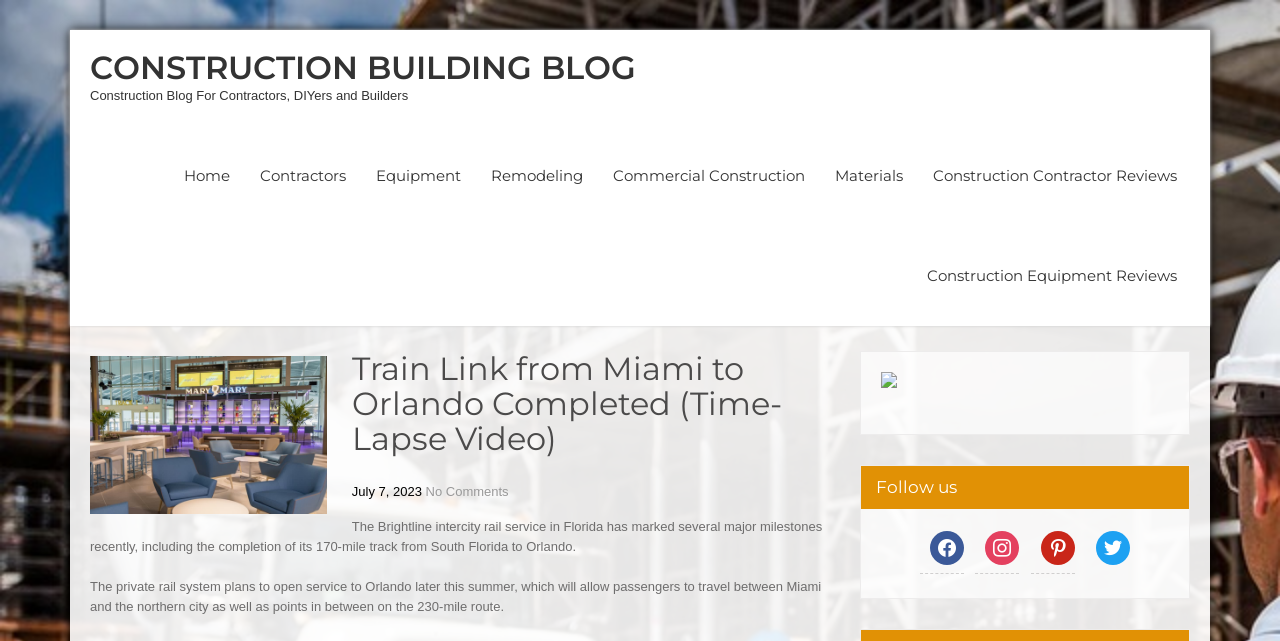Given the description "Construction Contractor Reviews", provide the bounding box coordinates of the corresponding UI element.

[0.719, 0.197, 0.93, 0.353]